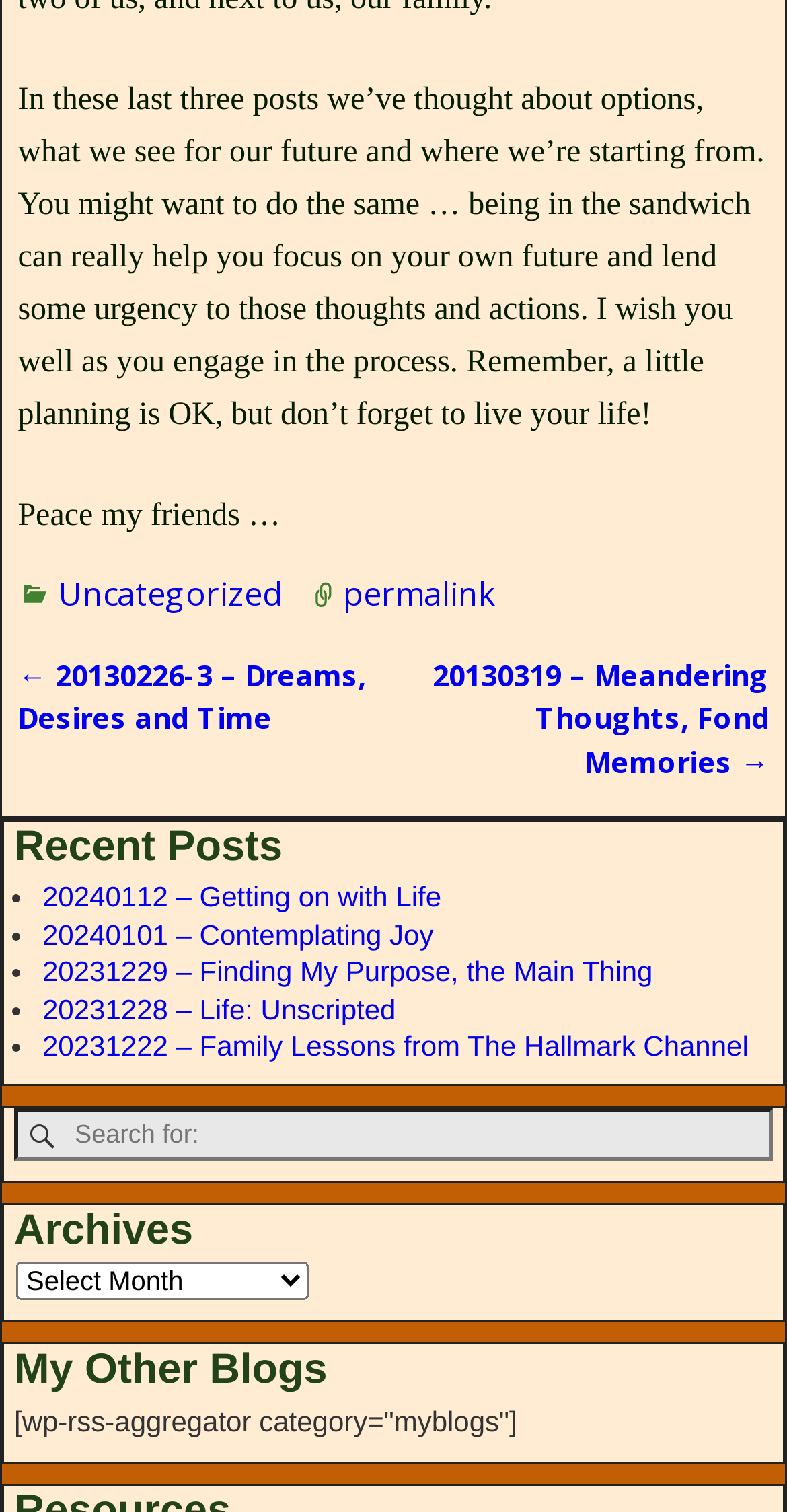Can you find the bounding box coordinates for the element to click on to achieve the instruction: "search for something"?

[0.018, 0.733, 0.982, 0.767]